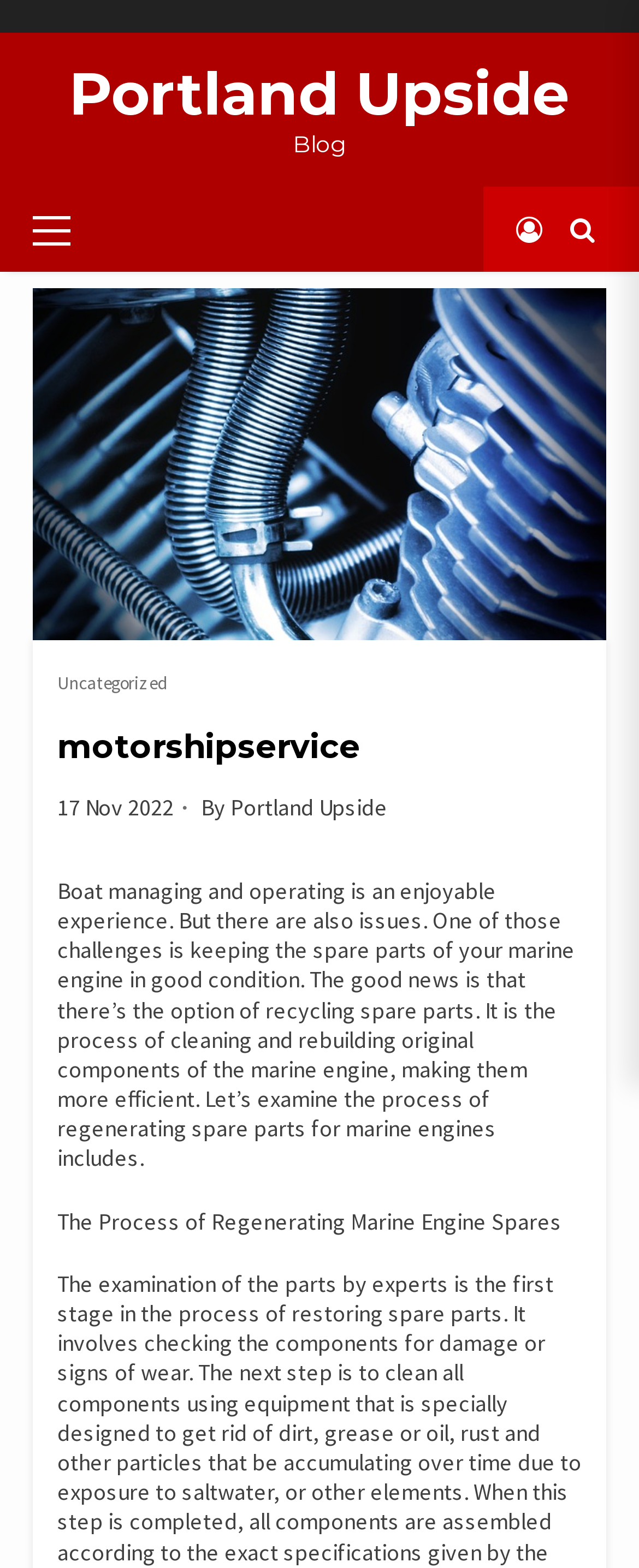Create a detailed summary of the webpage's content and design.

The webpage appears to be a blog post about boat management and marine engine spare parts. At the top of the page, there is a heading that reads "Portland Upside" which is also a link. Below this heading, there is a static text "Blog" positioned to the right. 

To the left of the "Blog" text, there is a primary menu indicated by a generic element with the text "Primary Menu". 

On the top right corner, there are two icons, a link with a font awesome icon '\uf2be' and a button with a font awesome icon '\uf002'. 

Below these icons, there is a header section that spans the entire width of the page. Within this section, there is a link to "Uncategorized" on the left, followed by a heading that reads "motorshipservice". To the right of the heading, there is a static text displaying the date "17 Nov 2022". 

Further to the right, there is a static text "By" followed by a link to "Portland Upside". 

The main content of the blog post starts below this header section. The text begins with "Boat managing and operating is an enjoyable experience. But there are also issues. One of those challenges is keeping the spare parts of your marine engine in good condition." and continues to explain the process of recycling spare parts. 

There is a subheading "The Process of Regenerating Marine Engine Spares" that breaks up the text, indicating a new section within the blog post.